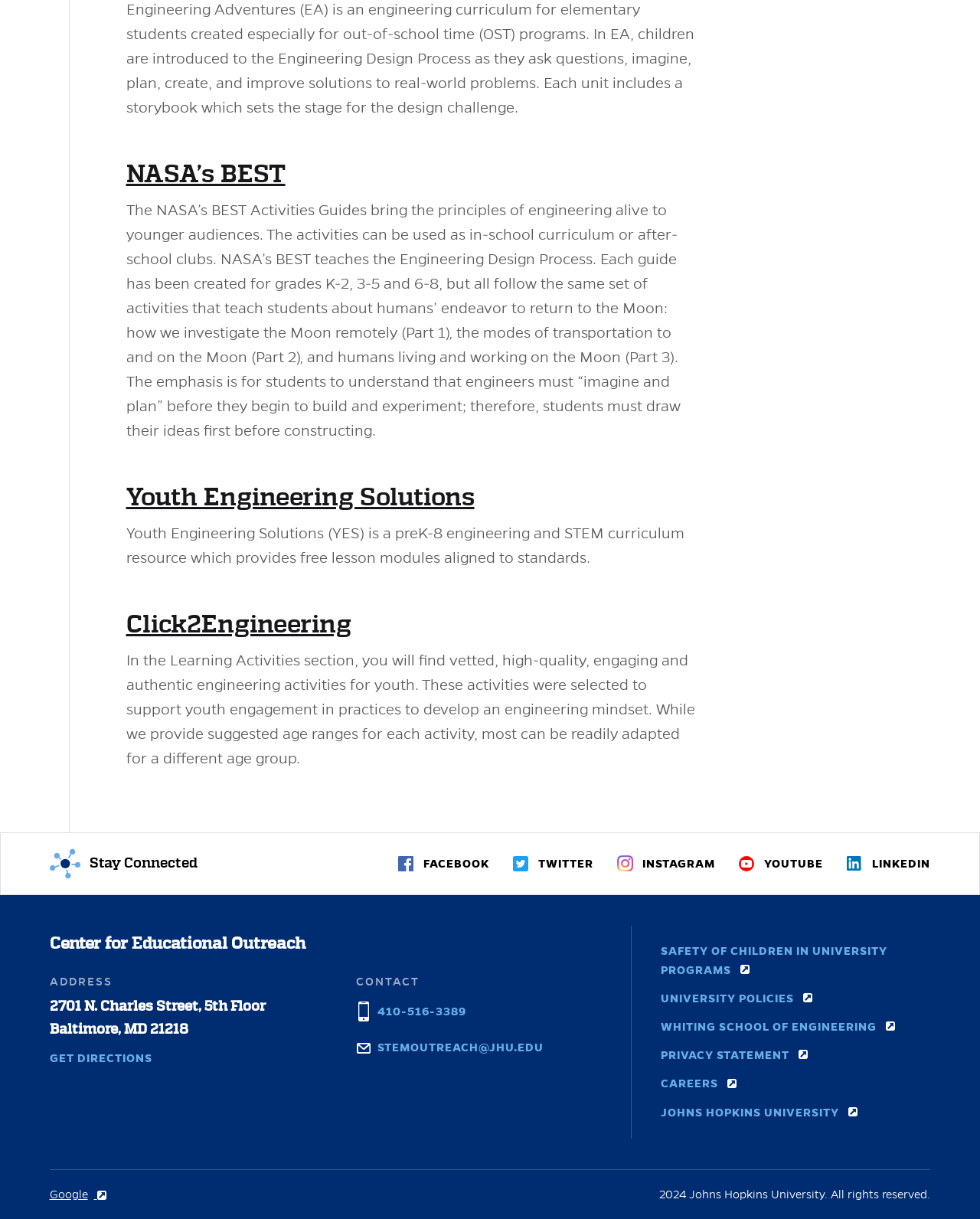Based on the image, give a detailed response to the question: What is the address of the Center for Educational Outreach?

The answer can be found in the StaticText elements that describe the address of the Center for Educational Outreach. The elements are arranged vertically, with '2701 N. Charles Street, 5th Floor' on one line, 'Baltimore' on the next, 'MD' on the next, and '21218' on the last.